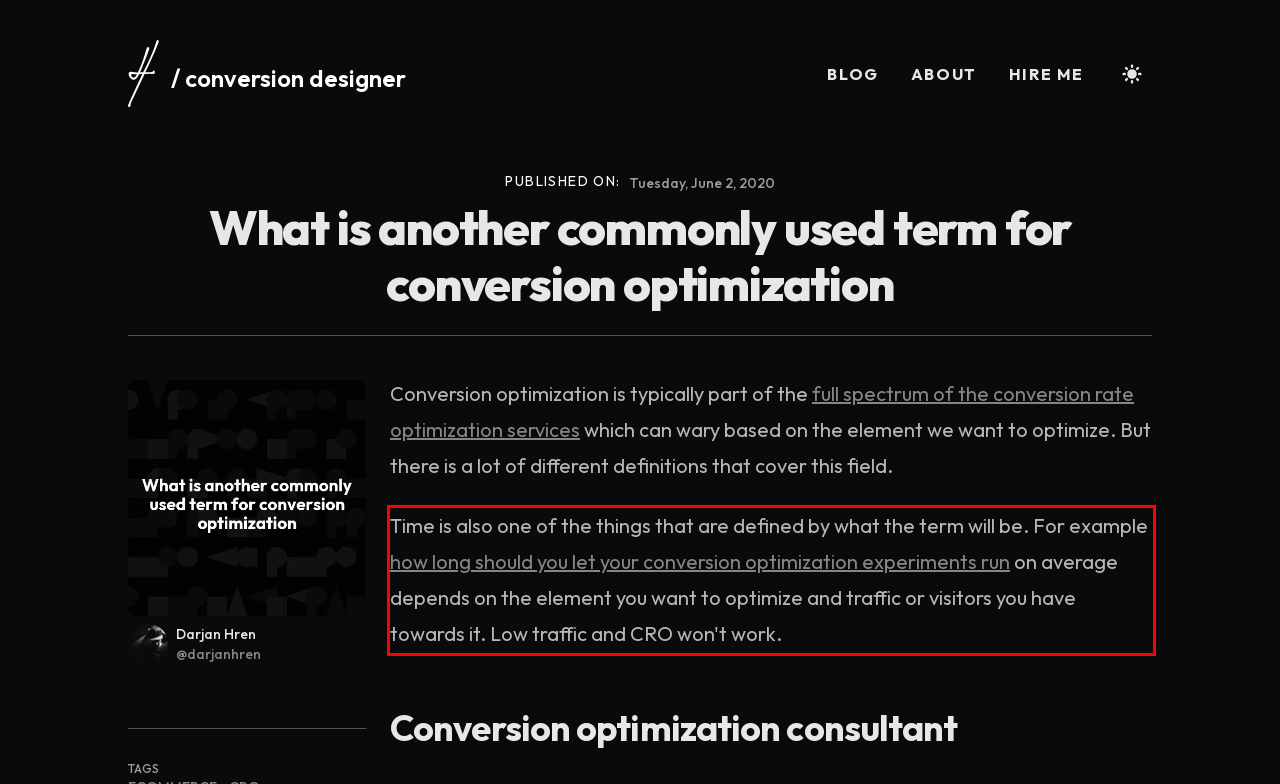You are provided with a webpage screenshot that includes a red rectangle bounding box. Extract the text content from within the bounding box using OCR.

Time is also one of the things that are defined by what the term will be. For example how long should you let your conversion optimization experiments run on average depends on the element you want to optimize and traffic or visitors you have towards it. Low traffic and CRO won't work.